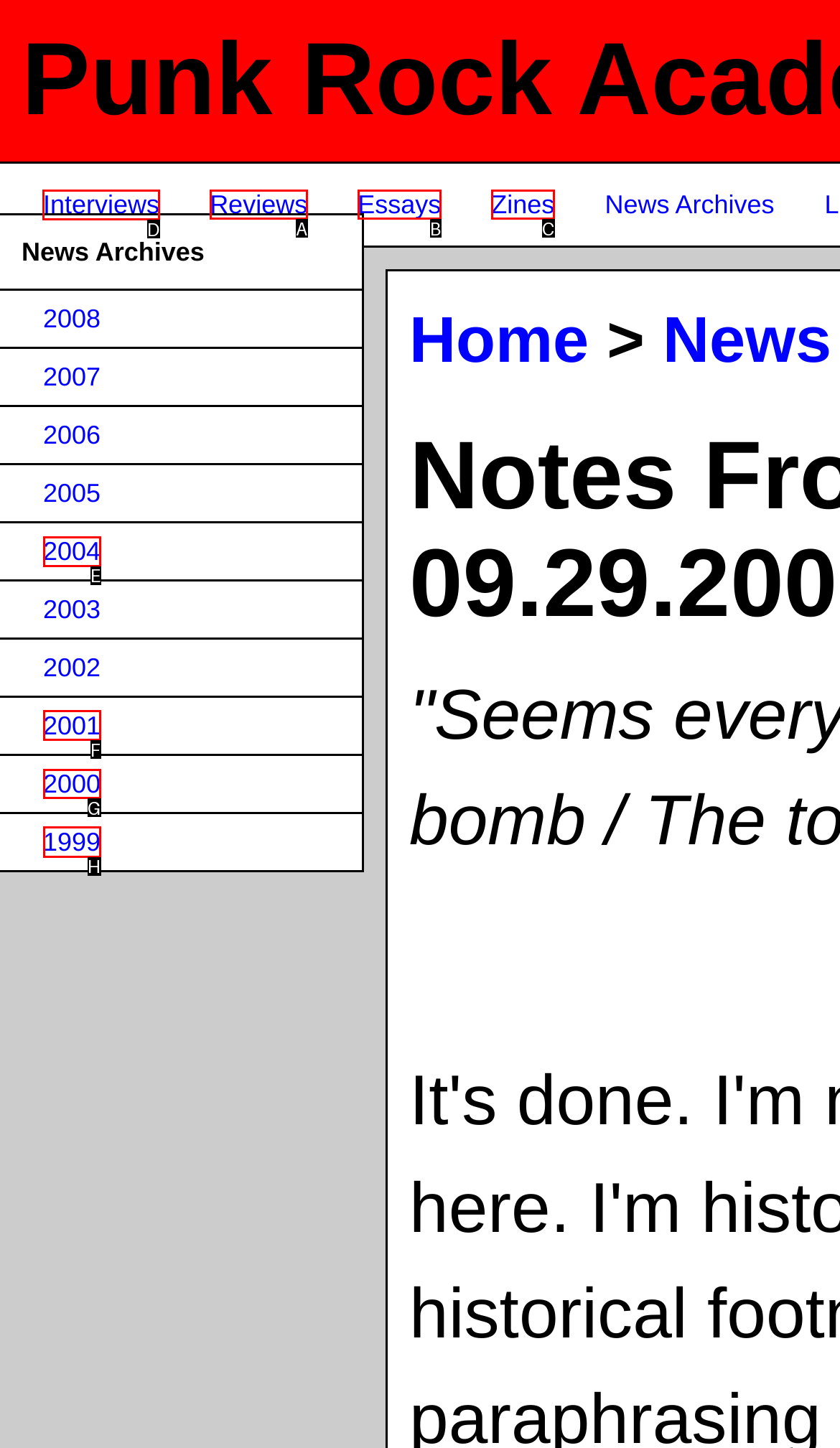Identify the correct choice to execute this task: go to Interviews
Respond with the letter corresponding to the right option from the available choices.

D